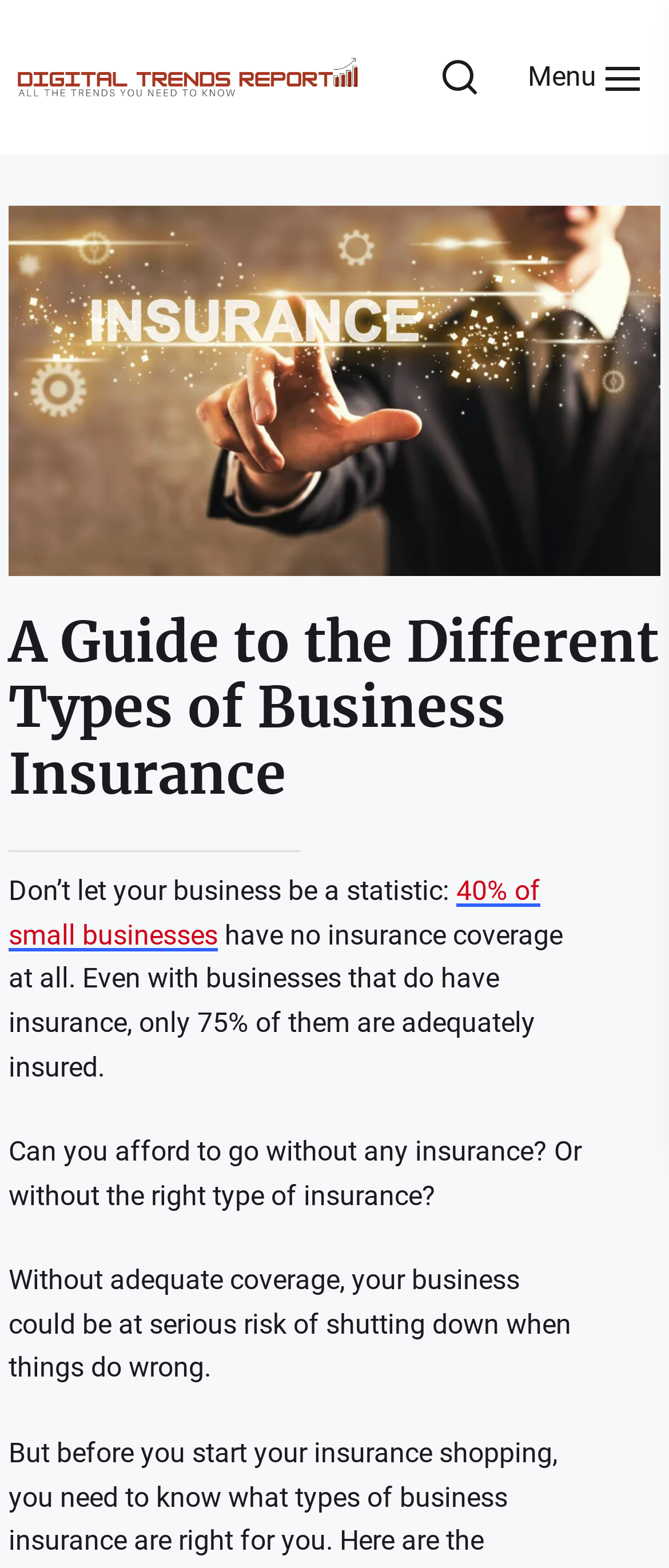Look at the image and answer the question in detail:
What is the purpose of this webpage?

Based on the content of the webpage, it appears to be a guide for businesses to find the right insurance for their needs. The text mentions the importance of having adequate insurance coverage and the risks of not having it.